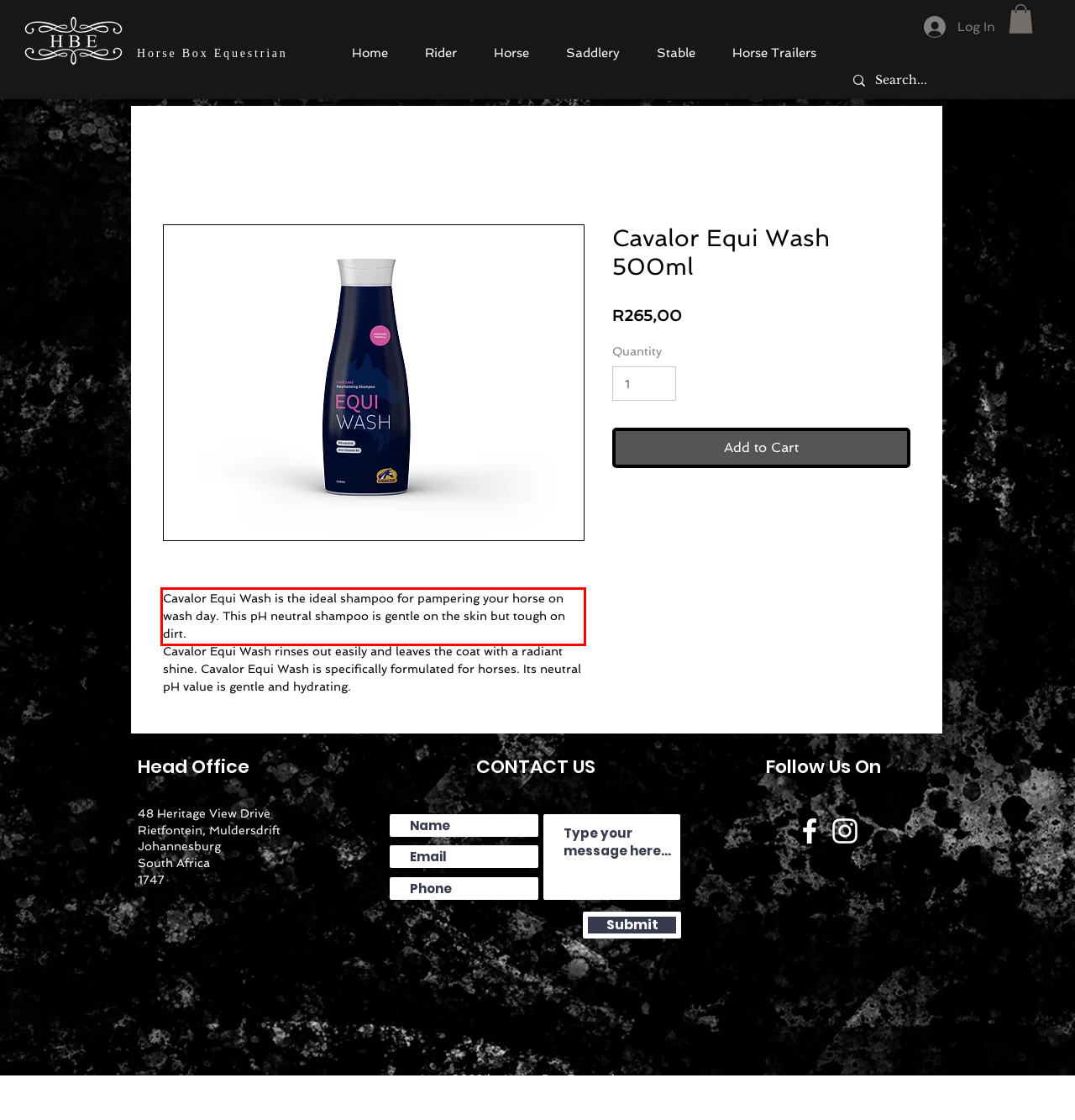You are given a screenshot of a webpage with a UI element highlighted by a red bounding box. Please perform OCR on the text content within this red bounding box.

Cavalor Equi Wash is the ideal shampoo for pampering your horse on wash day. This pH neutral shampoo is gentle on the skin but tough on dirt.